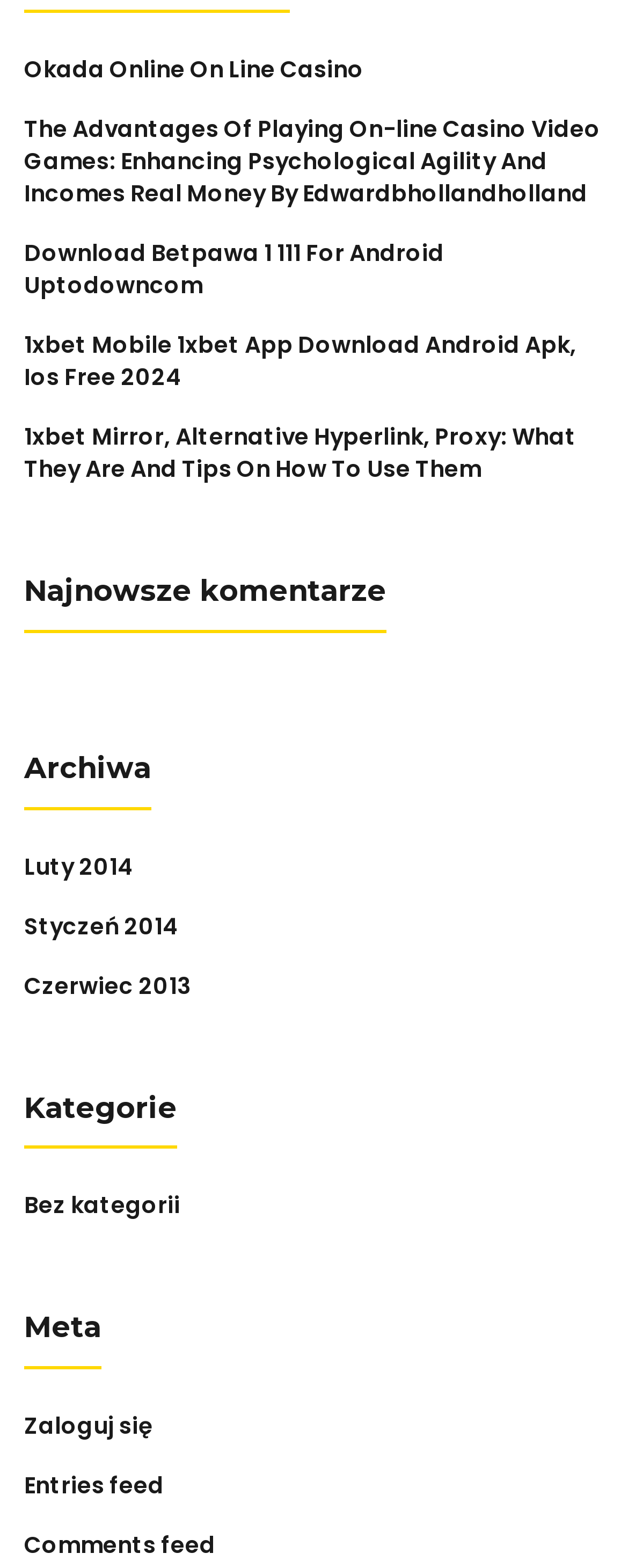How many links are there on the webpage? Using the information from the screenshot, answer with a single word or phrase.

7